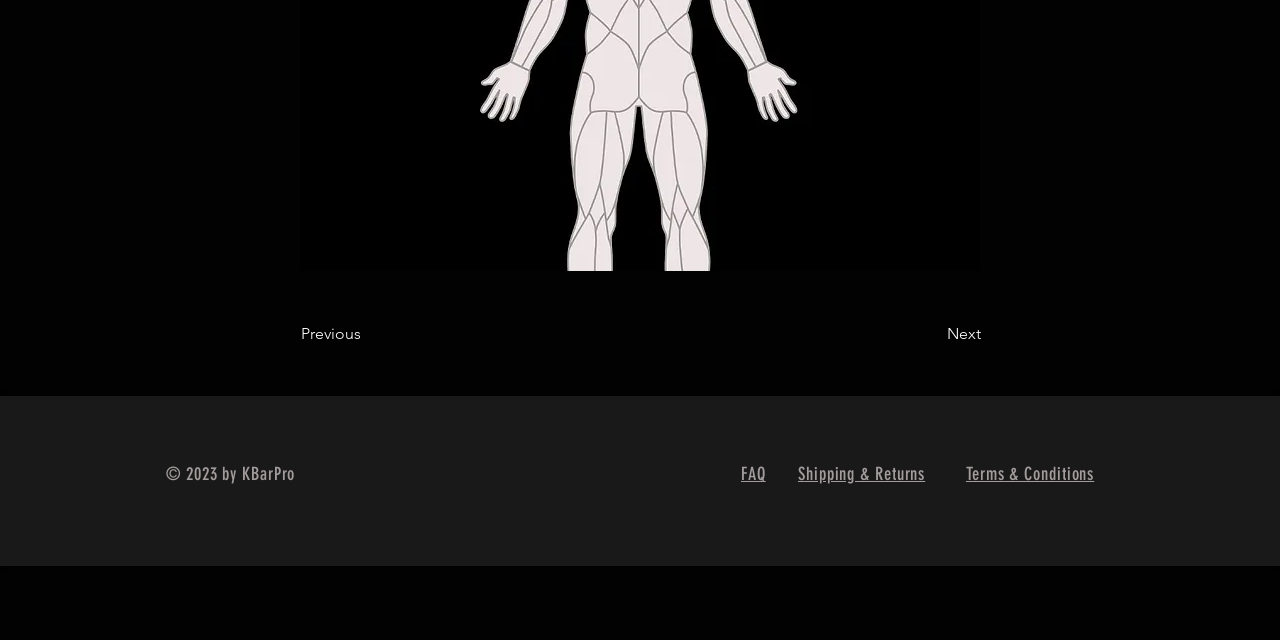From the element description Shipping & Returns, predict the bounding box coordinates of the UI element. The coordinates must be specified in the format (top-left x, top-left y, bottom-right x, bottom-right y) and should be within the 0 to 1 range.

[0.623, 0.727, 0.723, 0.76]